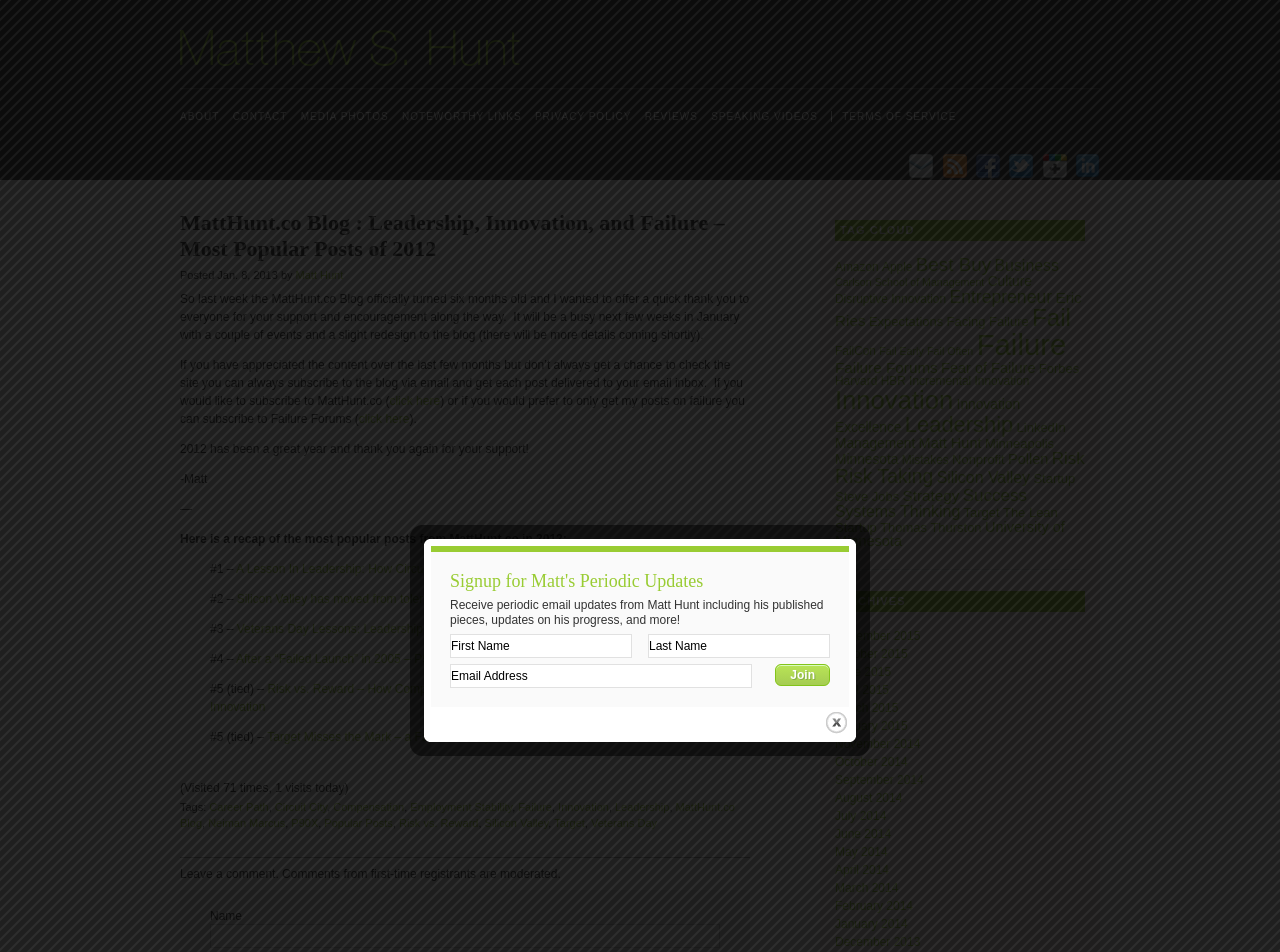Determine the bounding box coordinates of the clickable region to follow the instruction: "Subscribe to MattHunt.co Blog via email".

[0.71, 0.175, 0.729, 0.19]